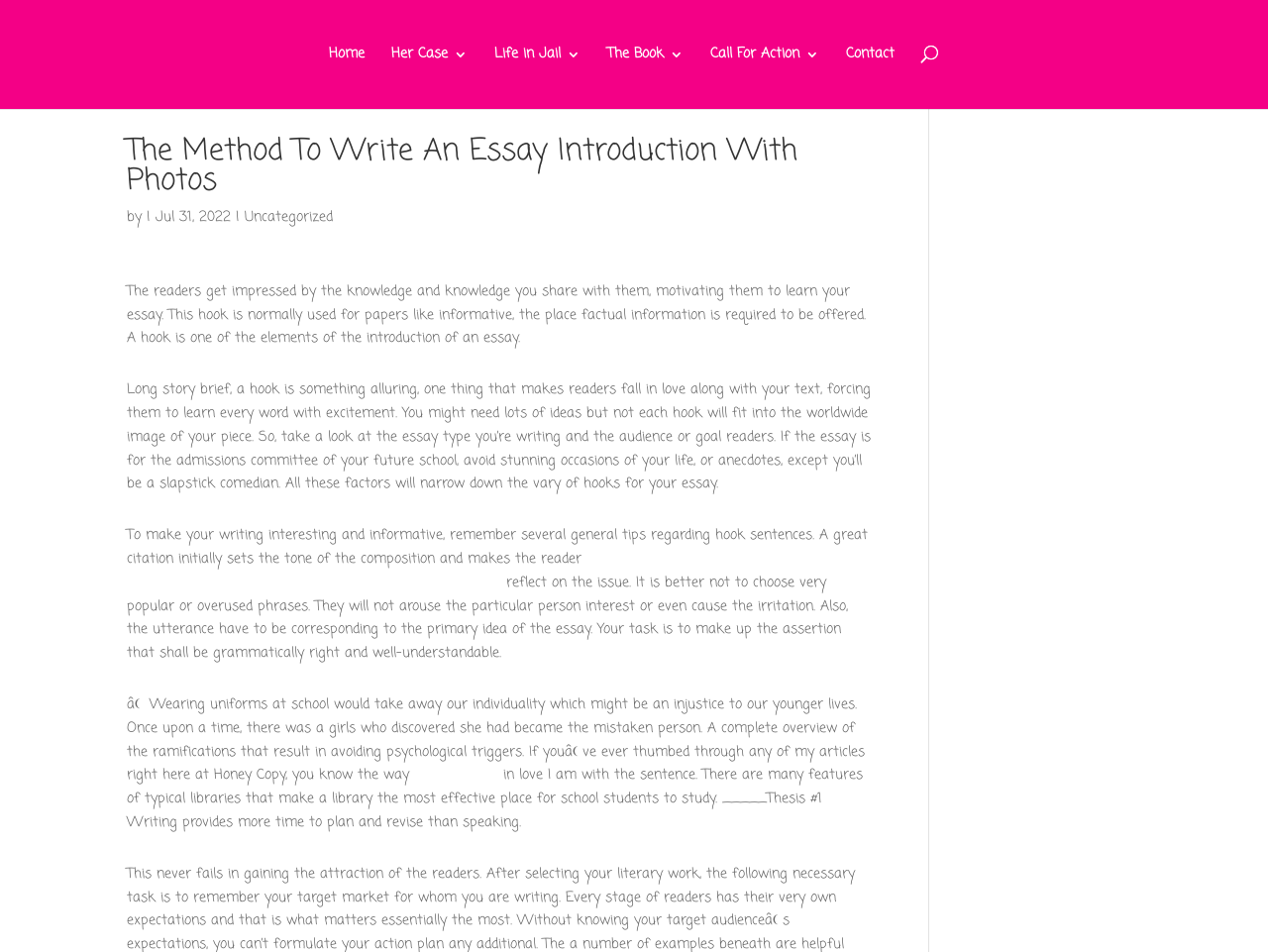How many links are in the navigation menu?
Provide a detailed and well-explained answer to the question.

I counted the number of links in the navigation menu at the top of the page, which are 'Home', 'Her Case 3', 'Life in Jail 3', 'The Book 3', 'Call For Action 3', and 'Contact'.